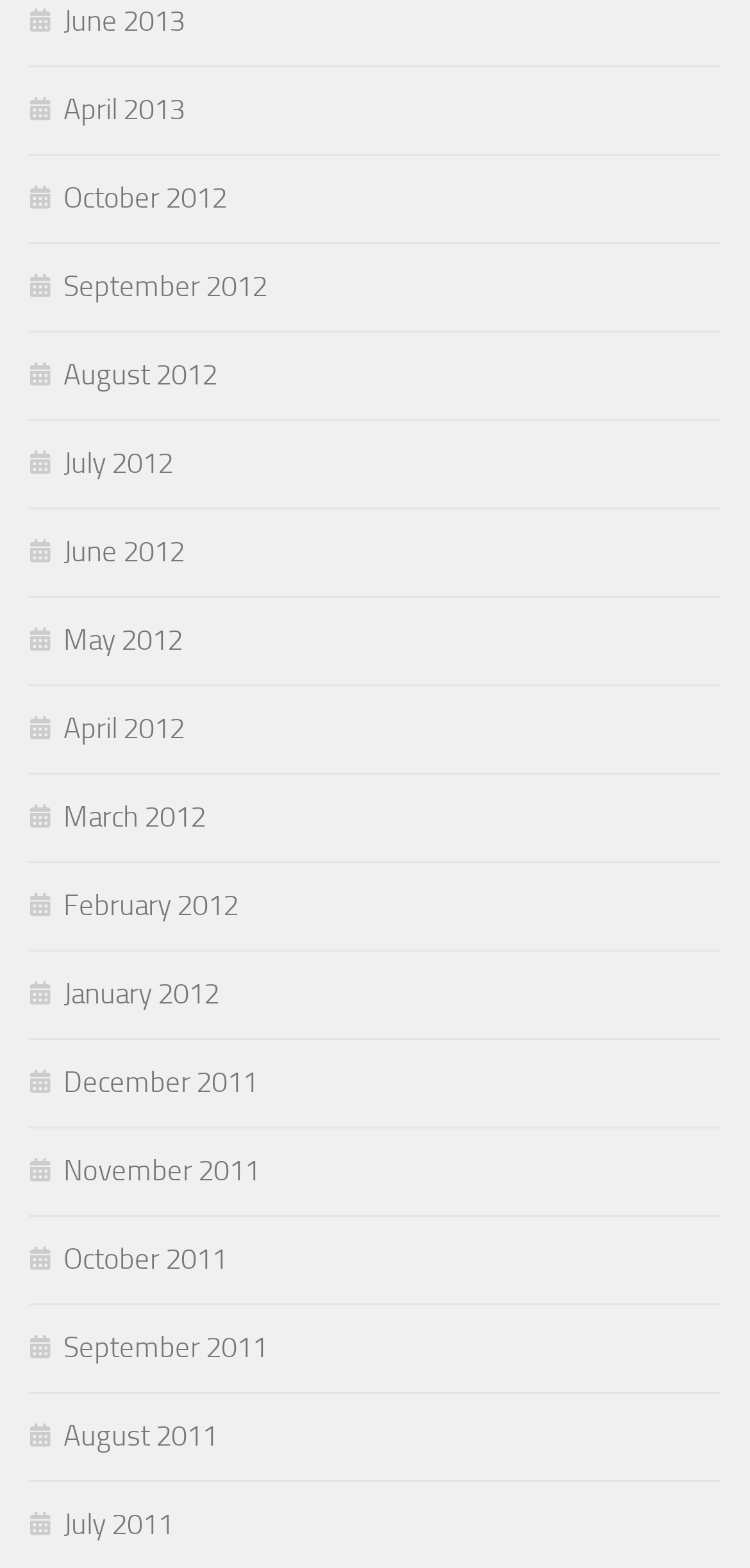Bounding box coordinates are specified in the format (top-left x, top-left y, bottom-right x, bottom-right y). All values are floating point numbers bounded between 0 and 1. Please provide the bounding box coordinate of the region this sentence describes: April 2012

[0.038, 0.454, 0.246, 0.476]